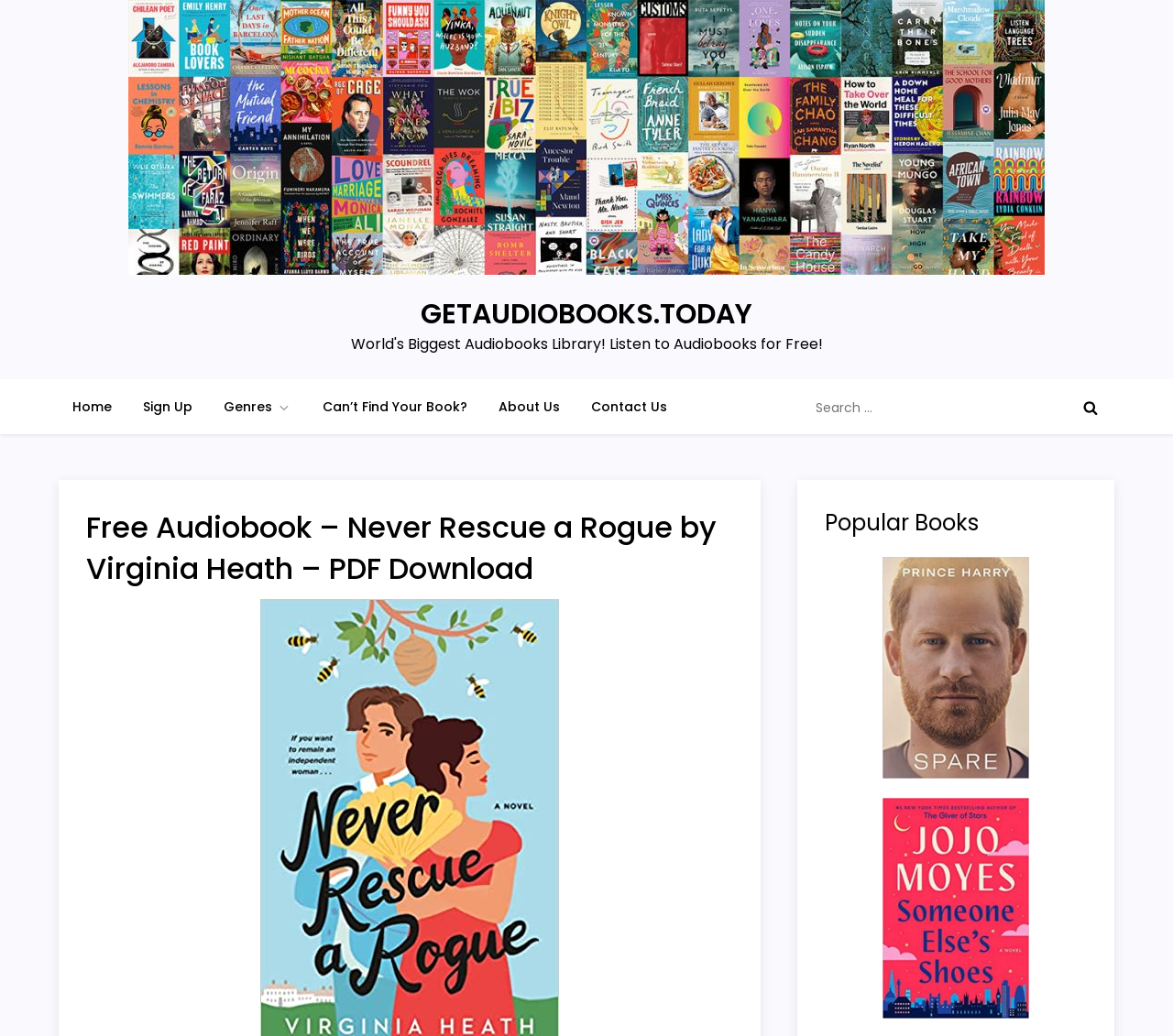Please identify the bounding box coordinates of where to click in order to follow the instruction: "Click on the Home link".

[0.05, 0.366, 0.107, 0.419]